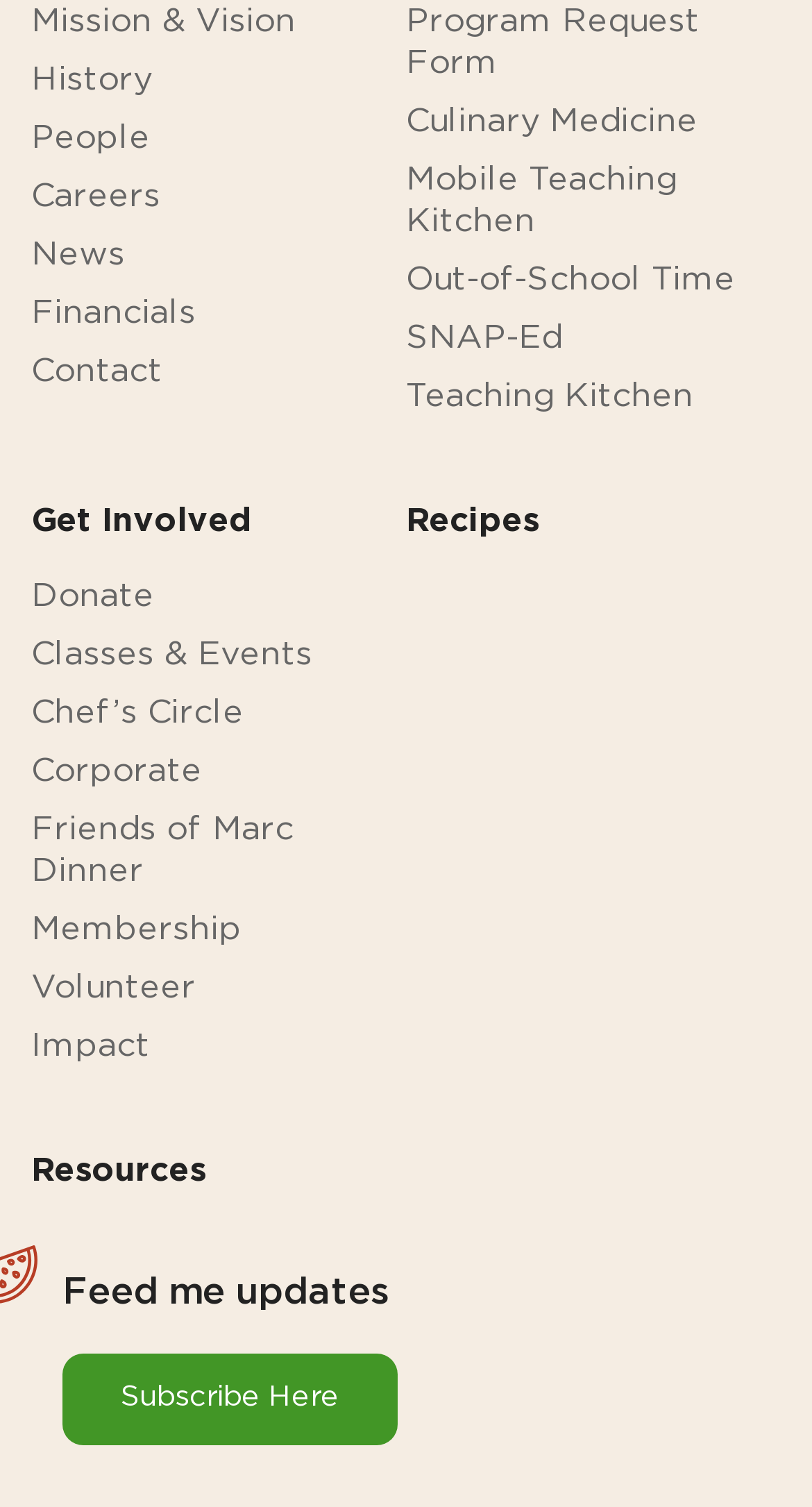What is the first link on the left side of the webpage?
Give a one-word or short phrase answer based on the image.

Mission & Vision